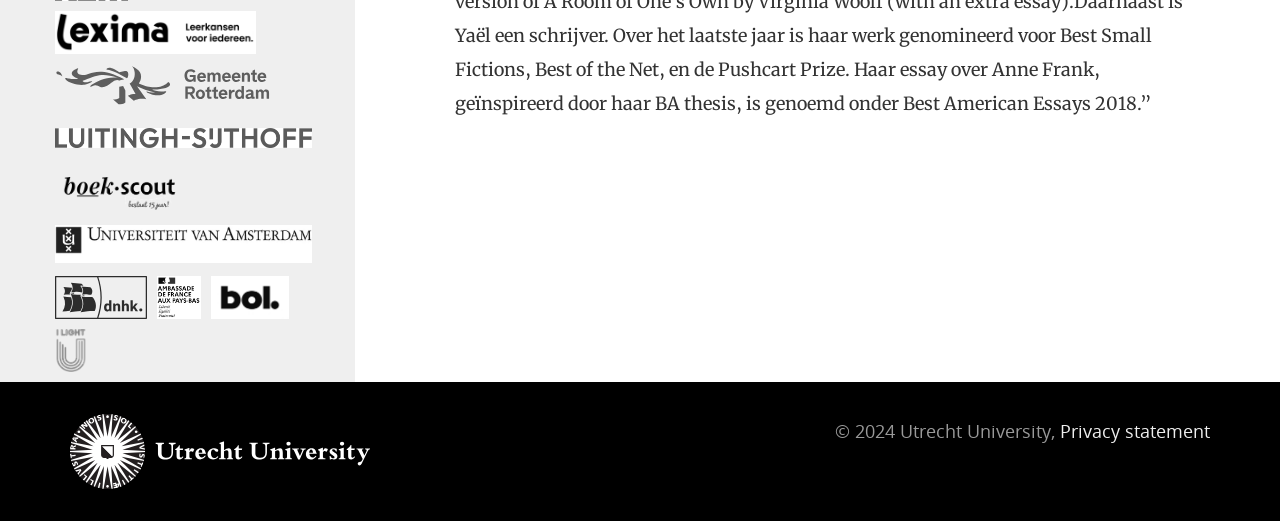Answer this question using a single word or a brief phrase:
What is the layout of the images on the top section of the page?

Horizontal